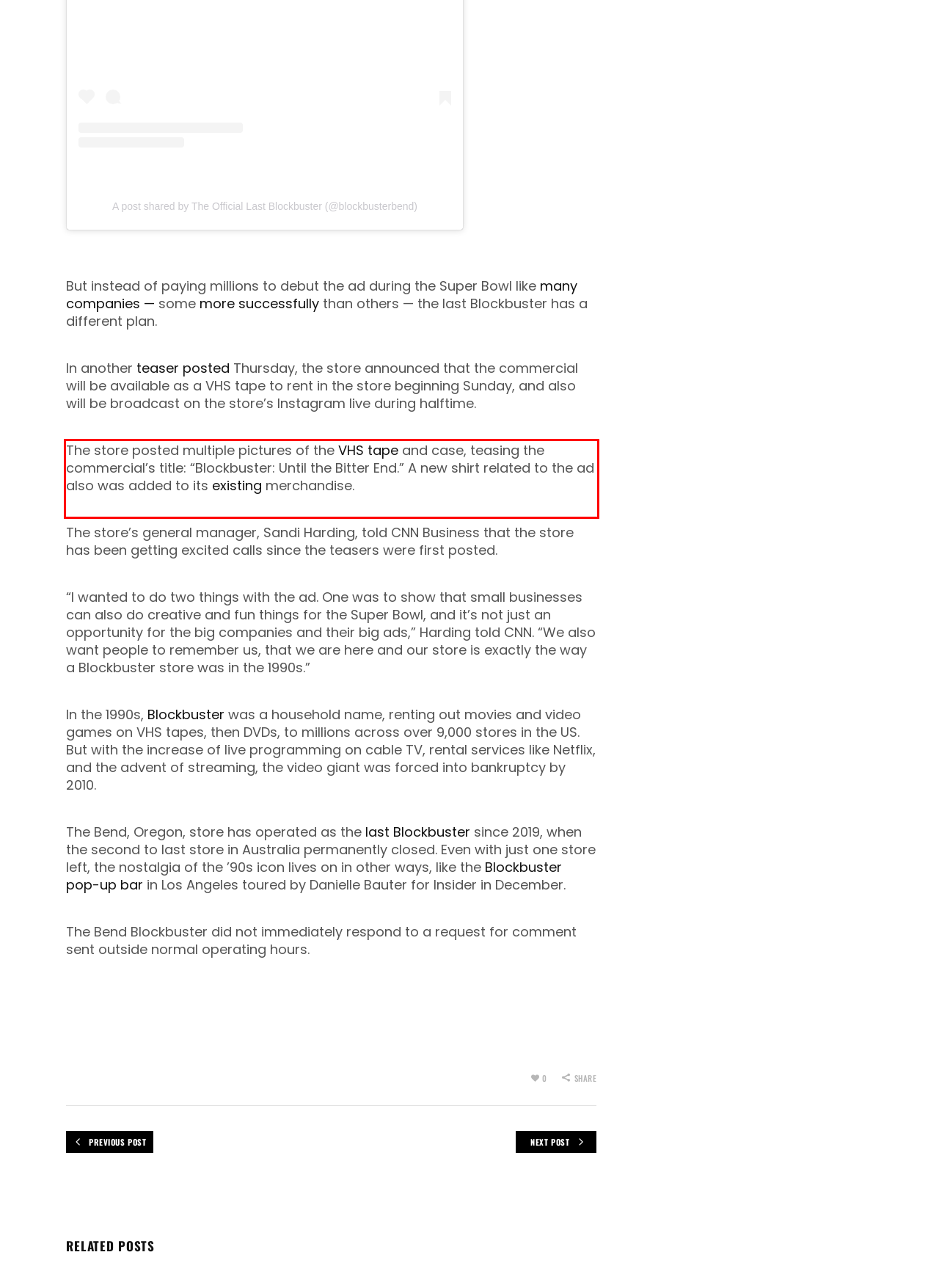With the given screenshot of a webpage, locate the red rectangle bounding box and extract the text content using OCR.

The store posted multiple pictures of the VHS tape and case, teasing the commercial’s title: “Blockbuster: Until the Bitter End.” A new shirt related to the ad also was added to its existing merchandise.